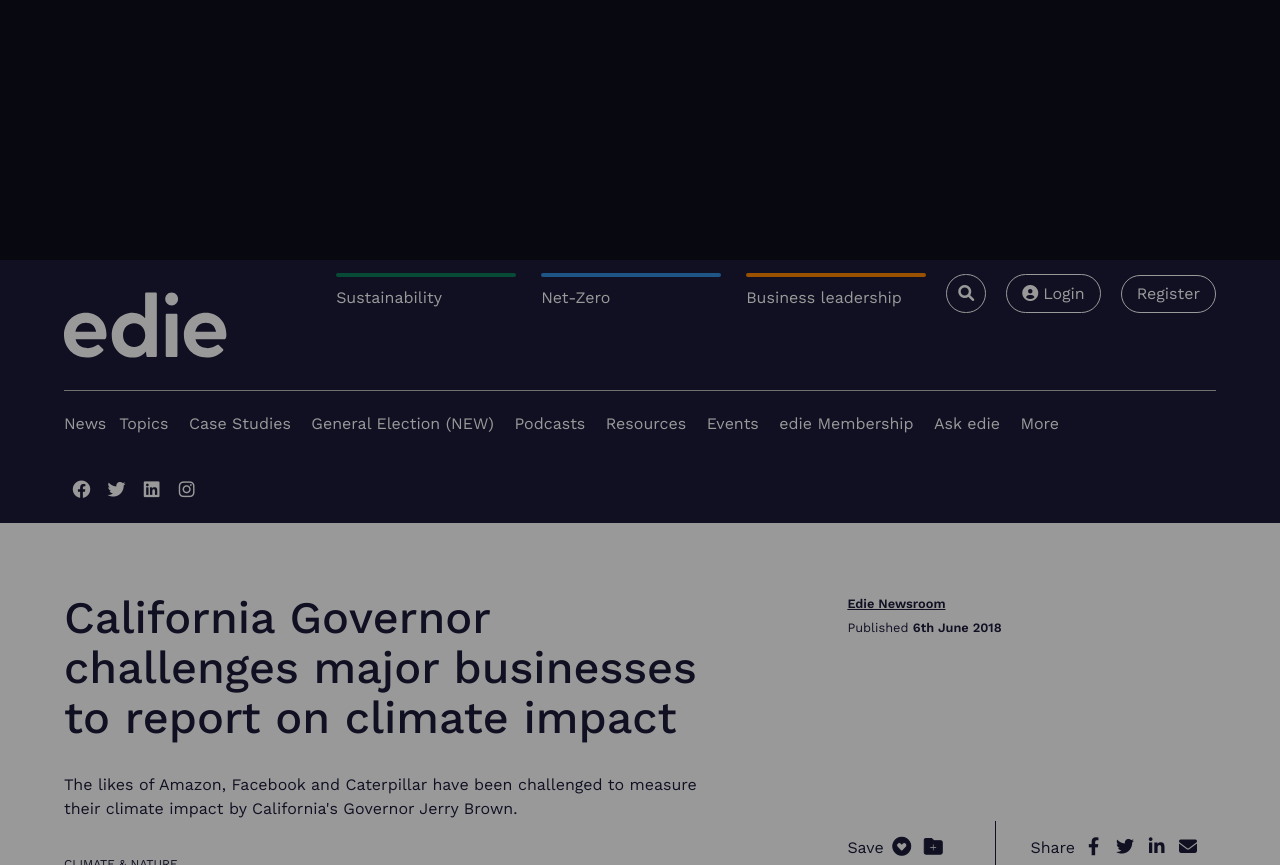Identify the bounding box coordinates of the area that should be clicked in order to complete the given instruction: "Read more about 'Shingles on Scalp Symptoms'". The bounding box coordinates should be four float numbers between 0 and 1, i.e., [left, top, right, bottom].

None